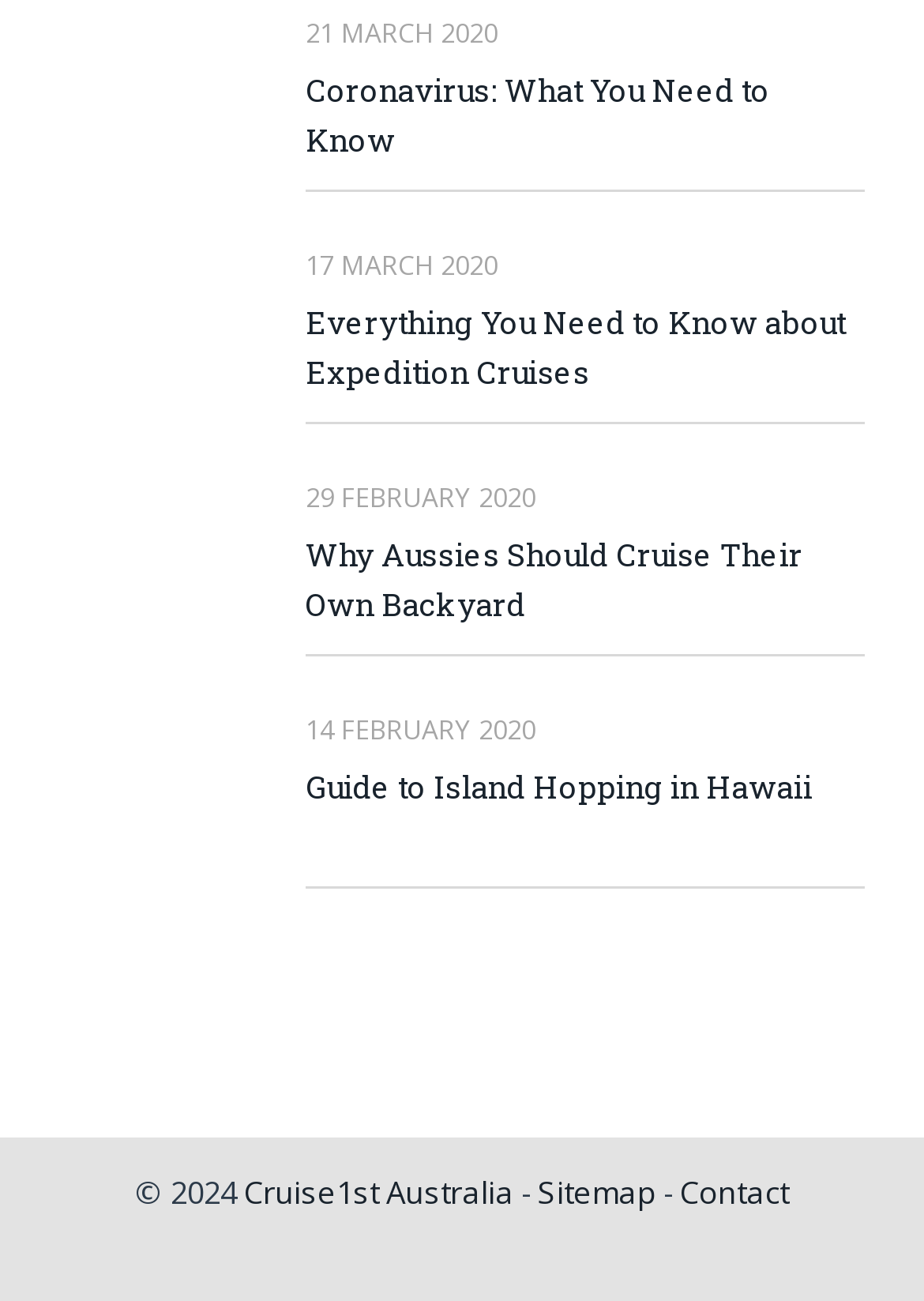Use a single word or phrase to answer this question: 
How many images are on the webpage?

5